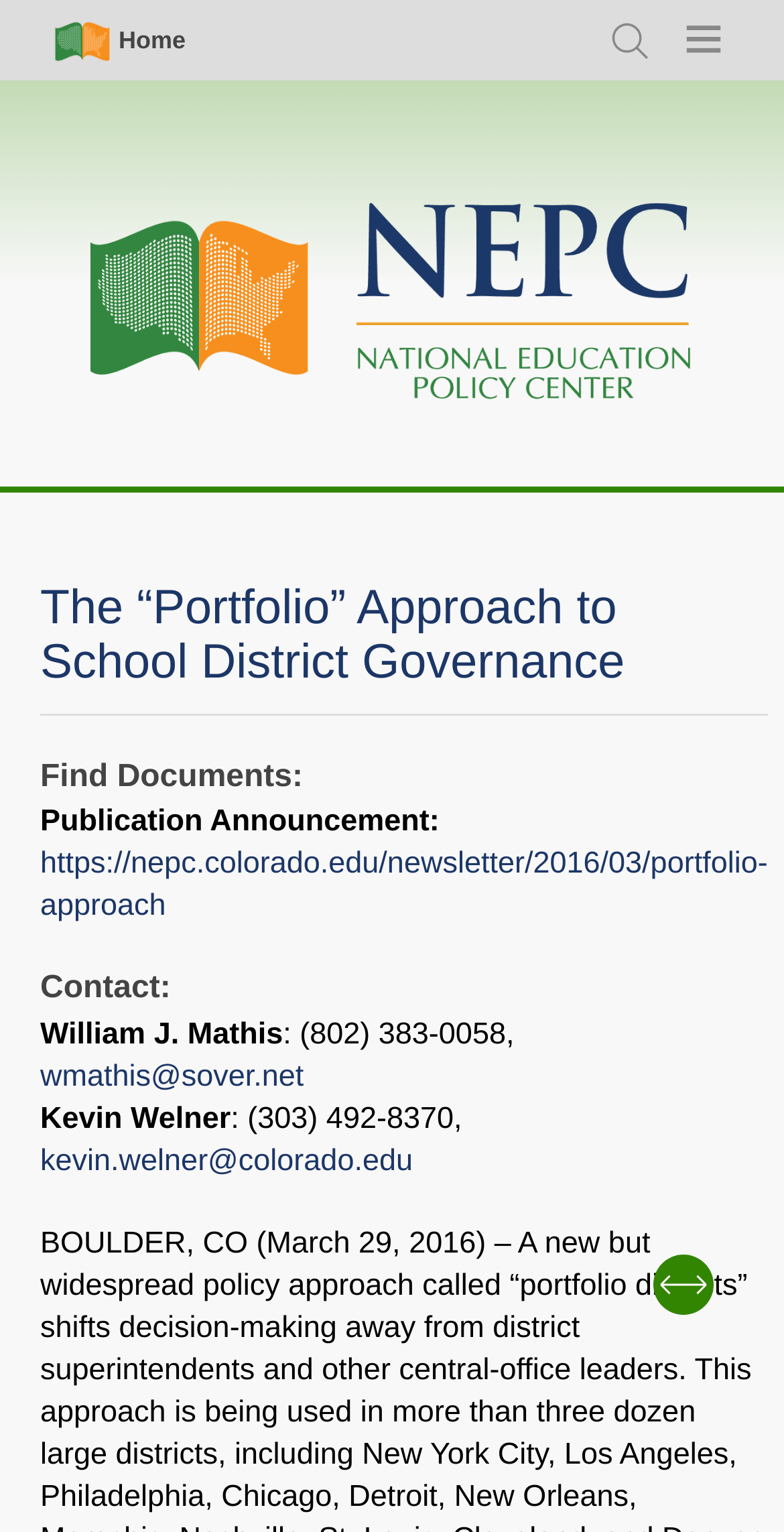Could you locate the bounding box coordinates for the section that should be clicked to accomplish this task: "Search for something".

[0.767, 0.008, 0.846, 0.045]